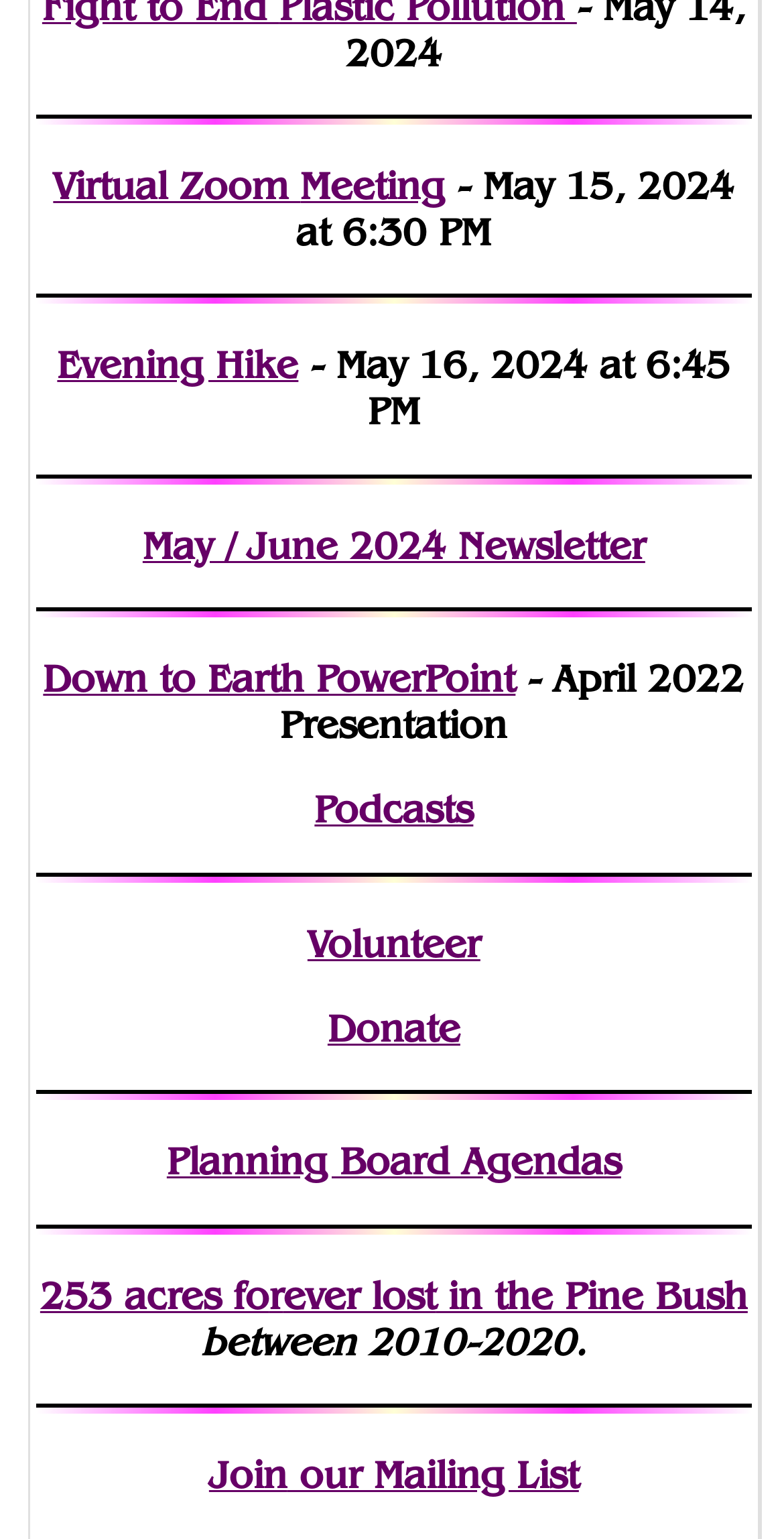Specify the bounding box coordinates of the element's region that should be clicked to achieve the following instruction: "Read May / June 2024 Newsletter". The bounding box coordinates consist of four float numbers between 0 and 1, in the format [left, top, right, bottom].

[0.182, 0.339, 0.823, 0.37]